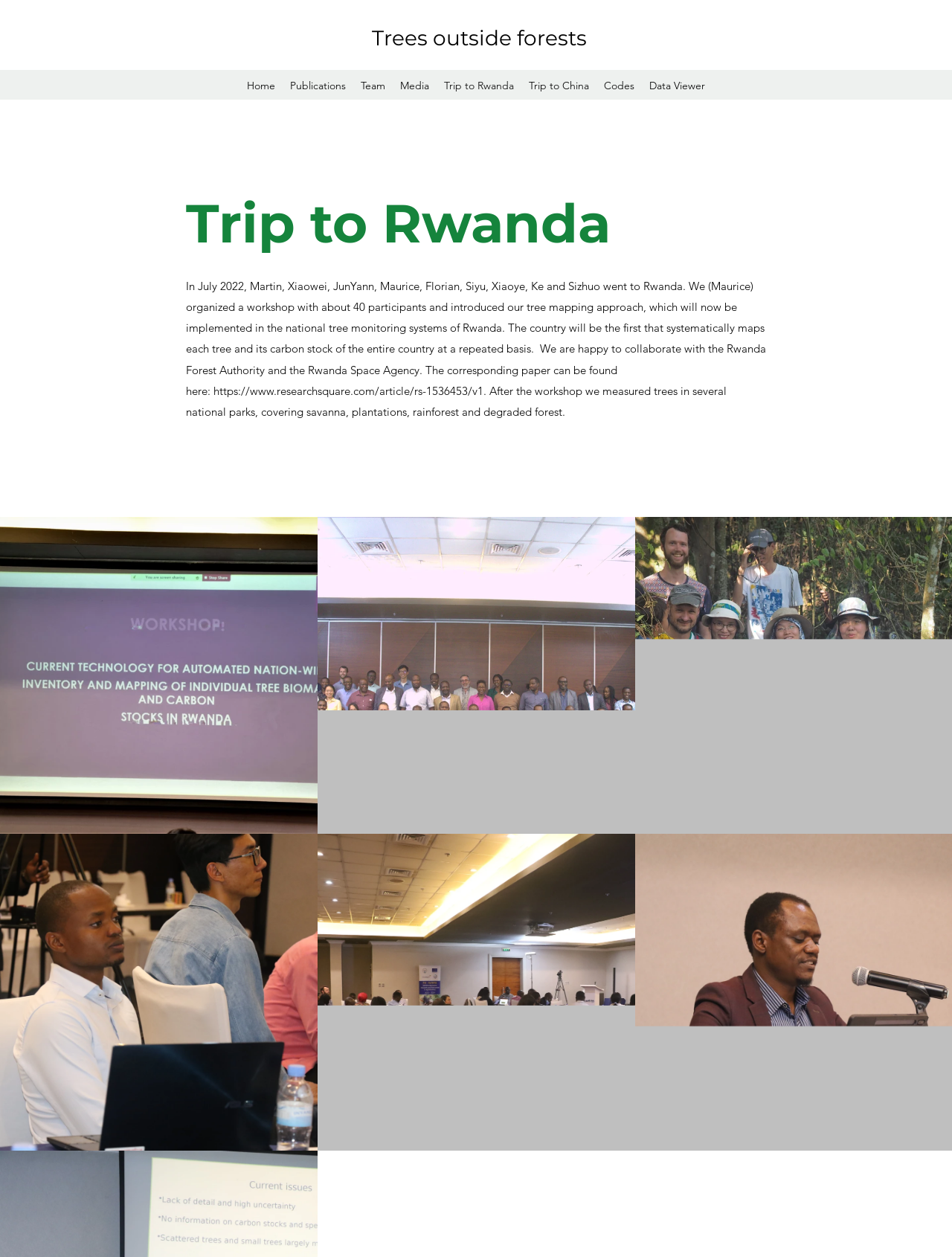Find the bounding box coordinates of the element's region that should be clicked in order to follow the given instruction: "view publications". The coordinates should consist of four float numbers between 0 and 1, i.e., [left, top, right, bottom].

[0.297, 0.059, 0.371, 0.077]